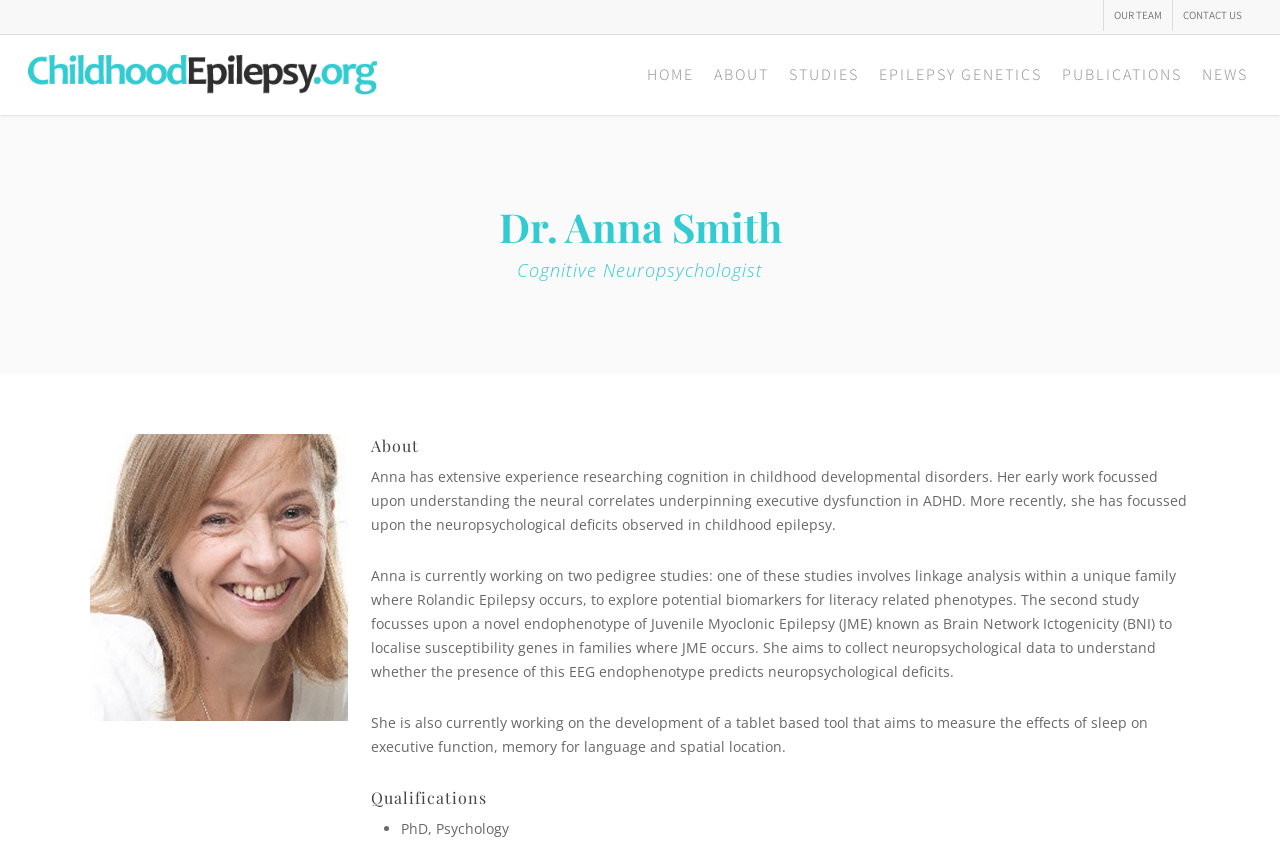What is Dr. Anna Smith's highest qualification?
Using the image as a reference, answer the question with a short word or phrase.

PhD, Psychology